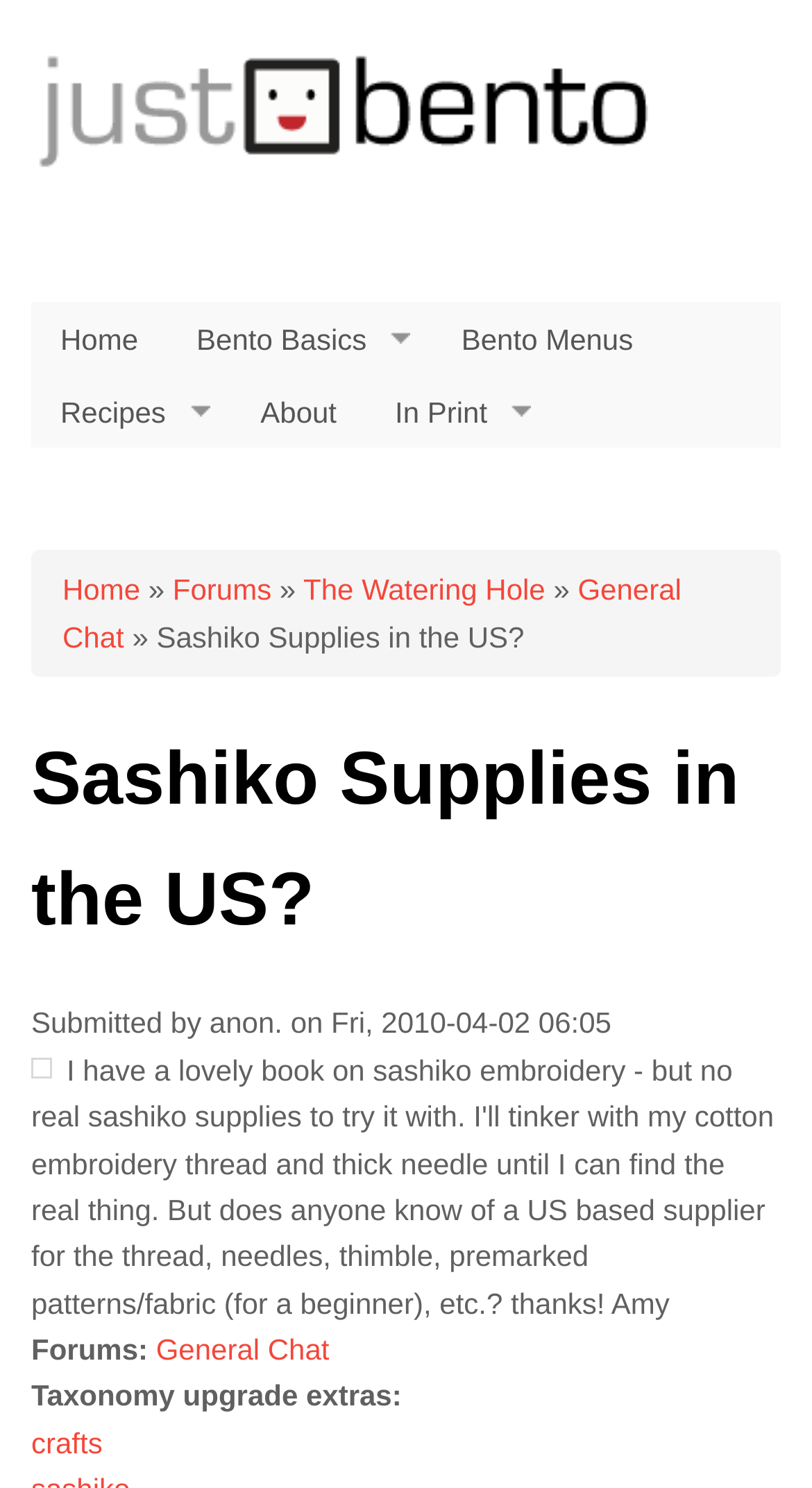Pinpoint the bounding box coordinates of the element that must be clicked to accomplish the following instruction: "check general chat". The coordinates should be in the format of four float numbers between 0 and 1, i.e., [left, top, right, bottom].

[0.192, 0.896, 0.406, 0.918]